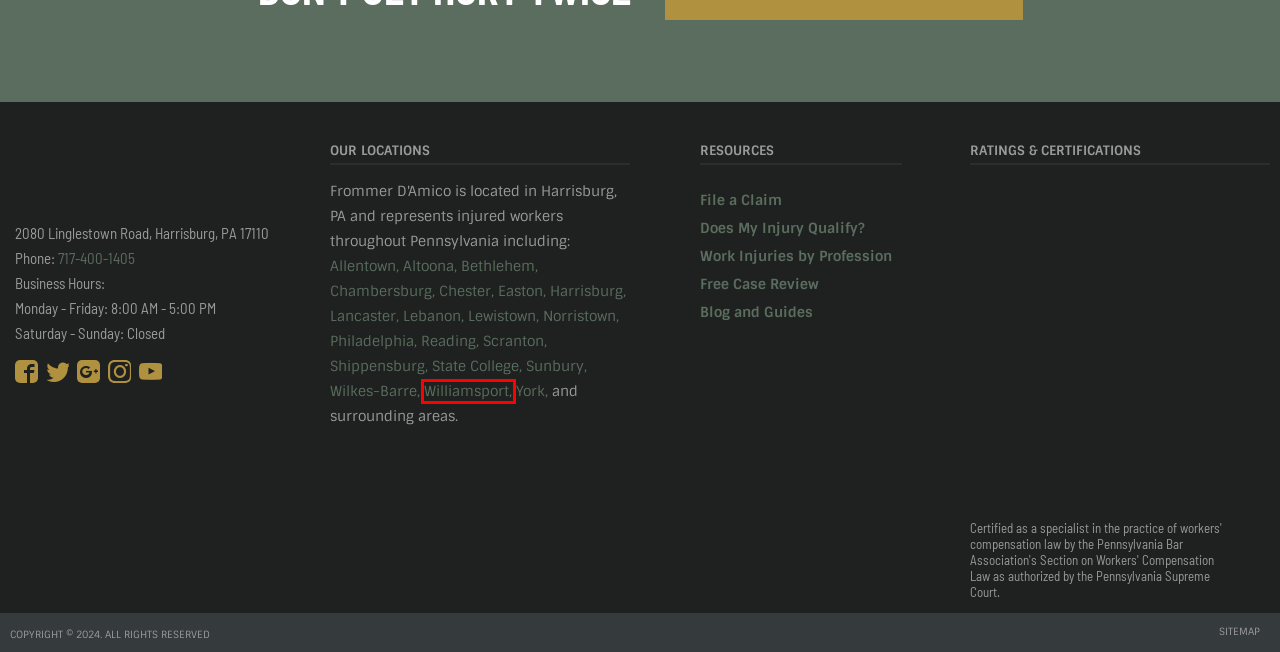You have received a screenshot of a webpage with a red bounding box indicating a UI element. Please determine the most fitting webpage description that matches the new webpage after clicking on the indicated element. The choices are:
A. Workers Compensation Lawyers in Harrisburg, Pennsylvania
B. Workers Comp Lawyers| Williamsport, PA | Free Evaluation
C. Attorney for Work Injuries | Altoona, PA | Frommer D'Amico
D. Shippensburg Workers' Compensation Lawyer | Free Evaluation
E. Sunbury PA Workers' Comp Lawyer | Frommer D'Amico
F. Easton Workers' Compensation Attorney | Frommer D'Amico
G. Chambersburg PA Workers' Comp Attorney | Frommer D'Amico
H. Resources for Injured PA Workers | Frommer D'Amico

B